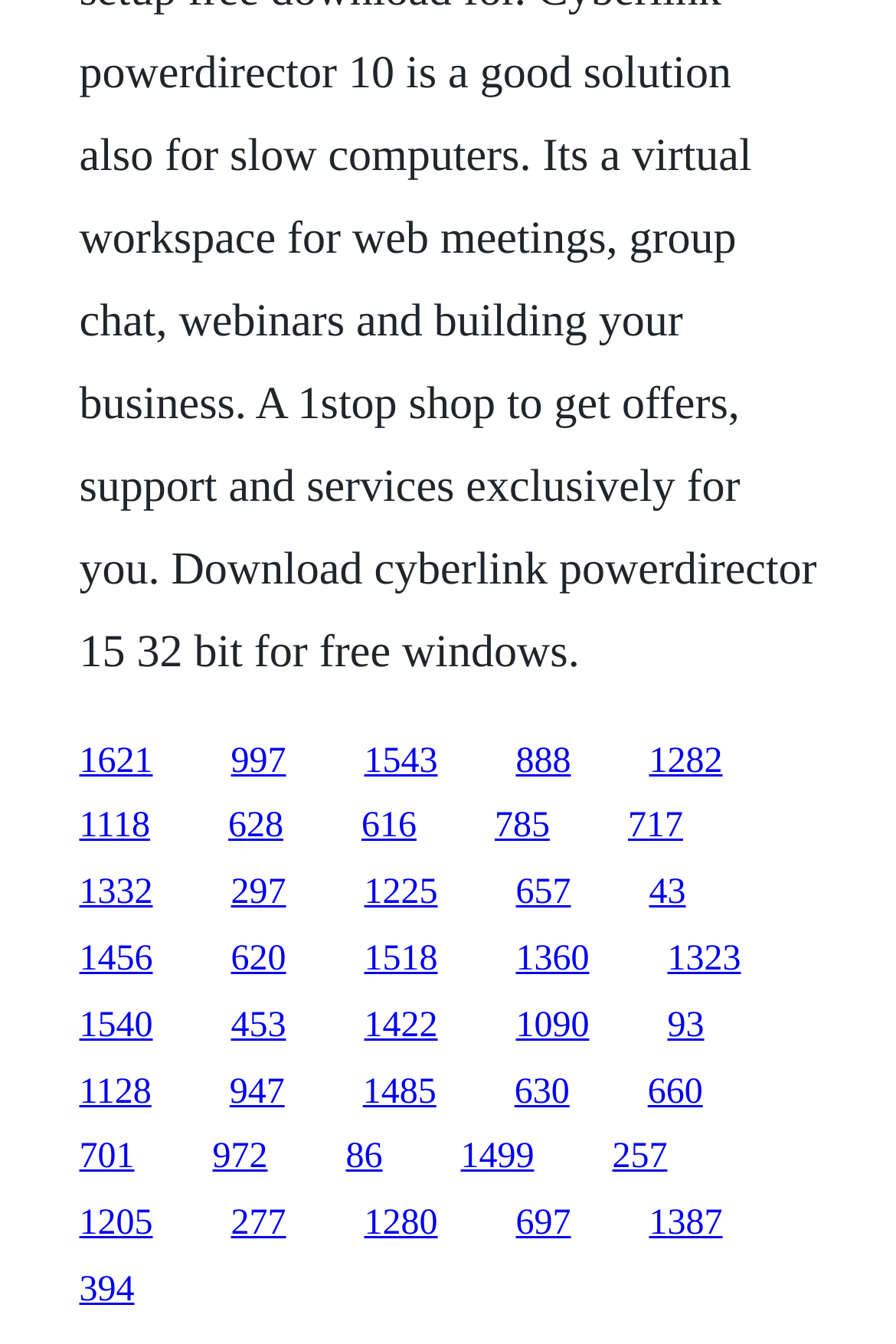Give a short answer to this question using one word or a phrase:
What is the vertical position of the link '1621'?

Above